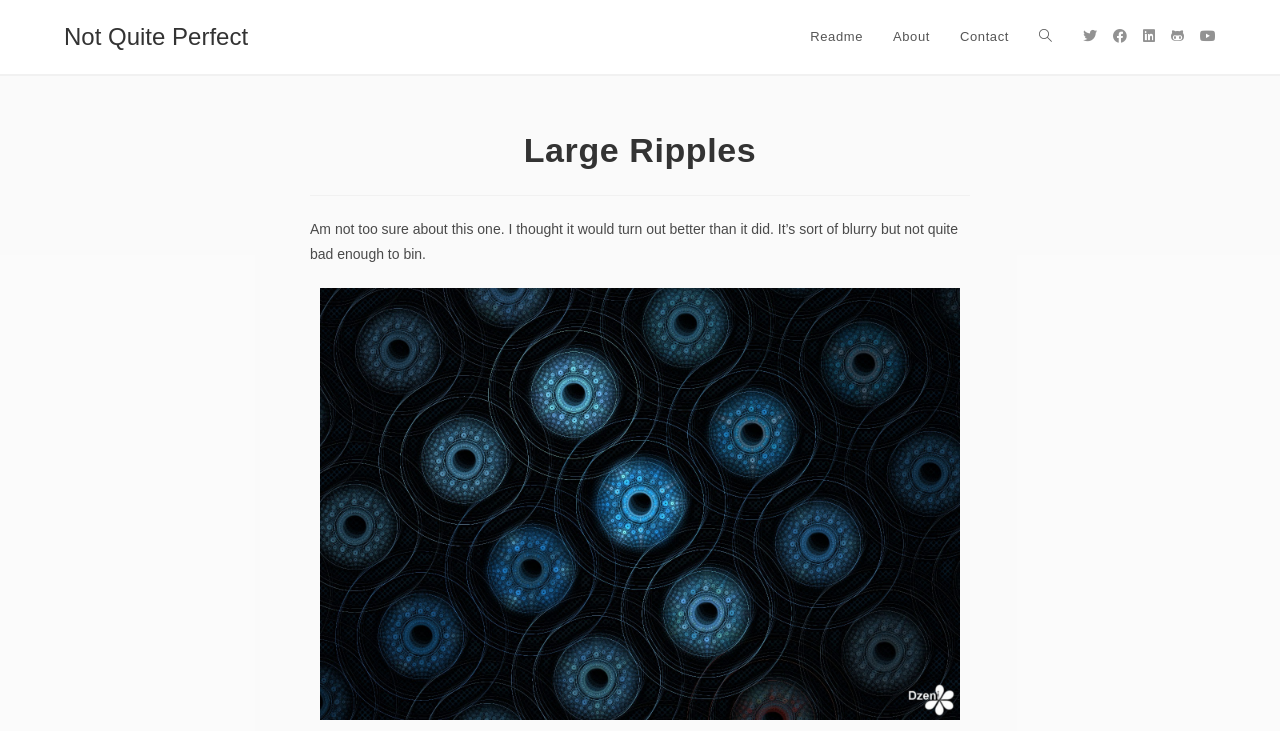Please answer the following question using a single word or phrase: 
How many main navigation links are available?

4